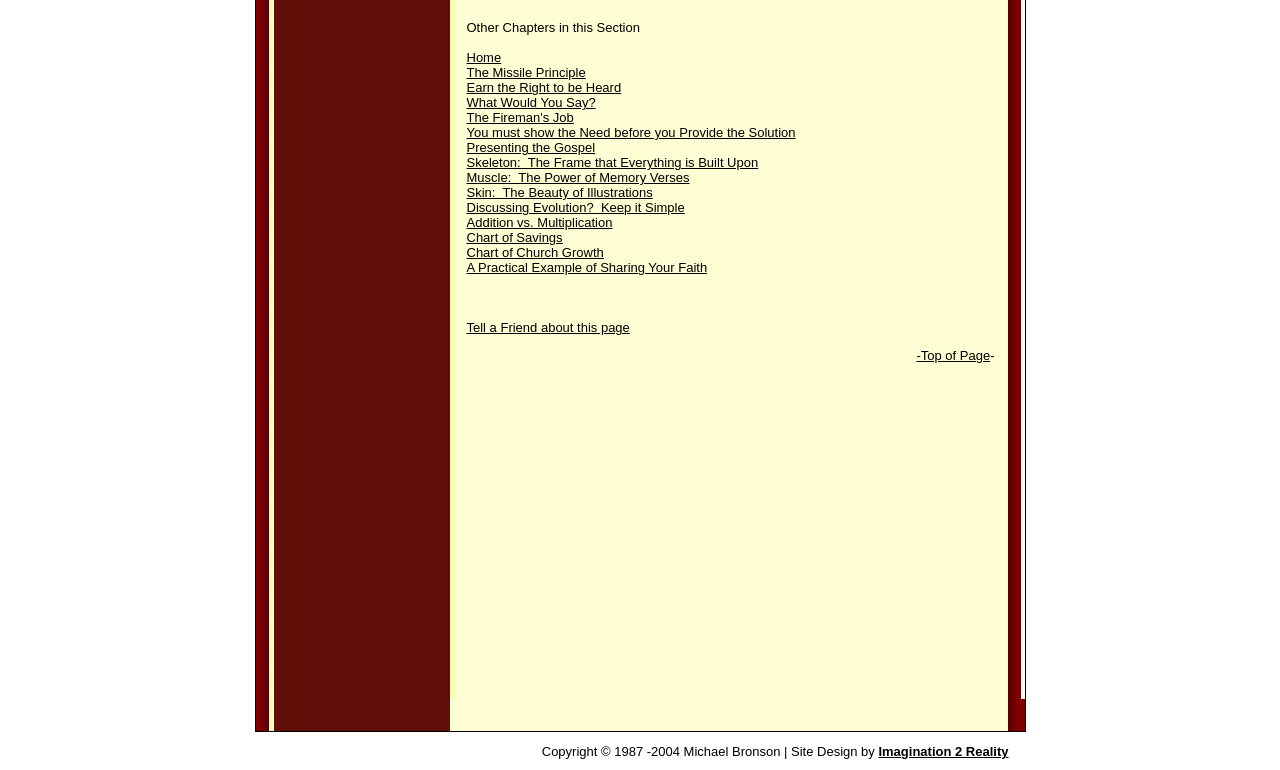What is the copyright year range?
Look at the image and answer with only one word or phrase.

1987-2004